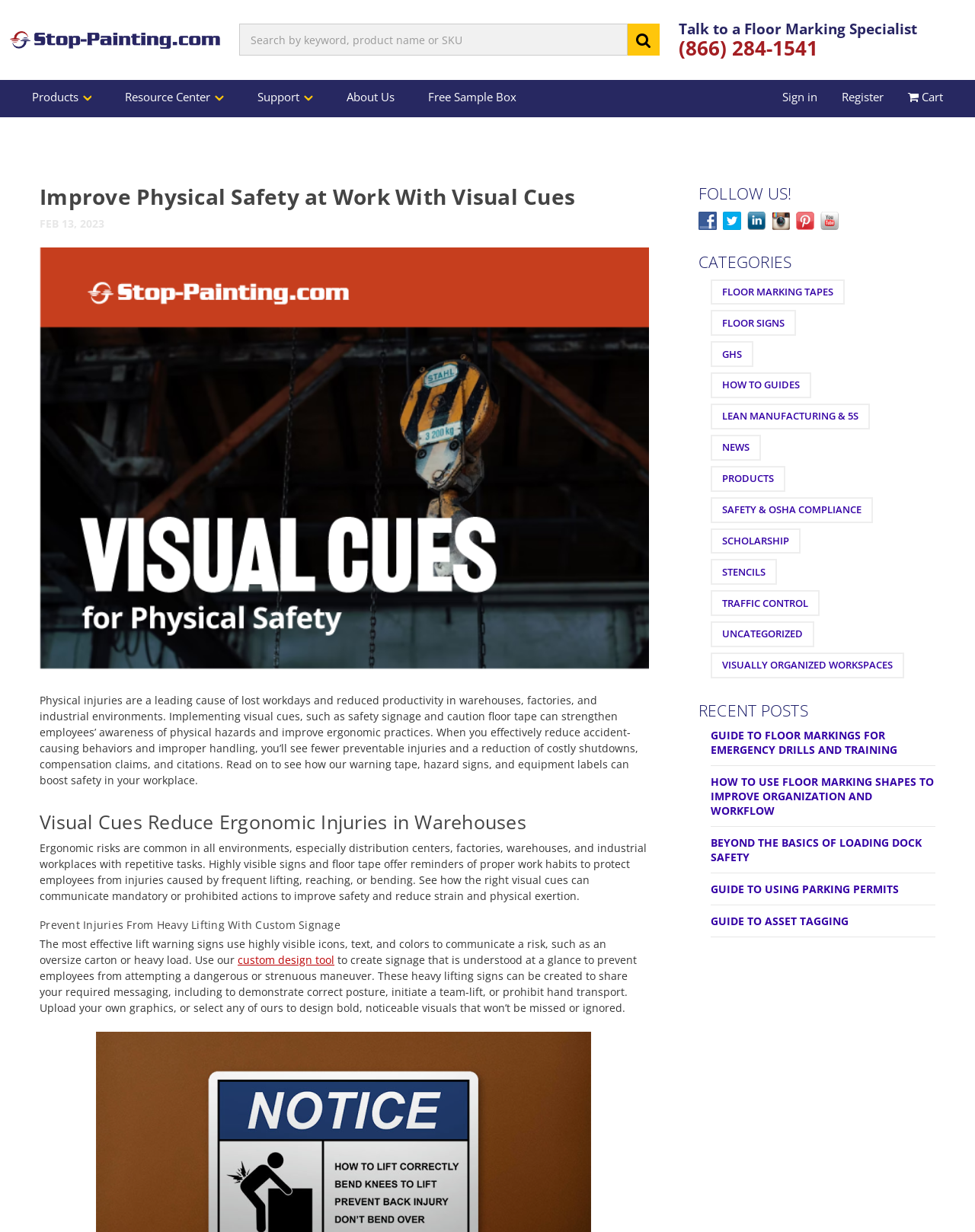Please find and report the bounding box coordinates of the element to click in order to perform the following action: "Call the phone number". The coordinates should be expressed as four float numbers between 0 and 1, in the format [left, top, right, bottom].

[0.696, 0.03, 0.978, 0.048]